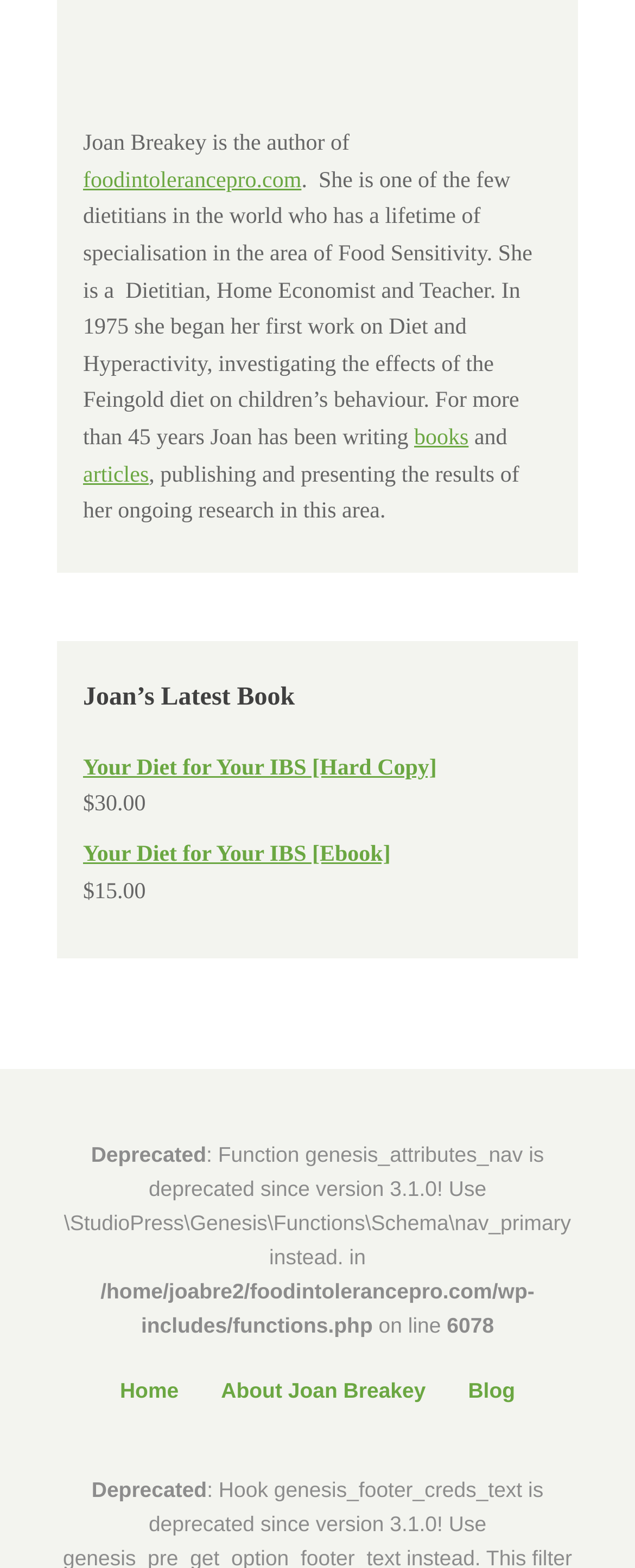Extract the bounding box coordinates of the UI element described: "foodintolerancepro.com". Provide the coordinates in the format [left, top, right, bottom] with values ranging from 0 to 1.

[0.131, 0.108, 0.475, 0.123]